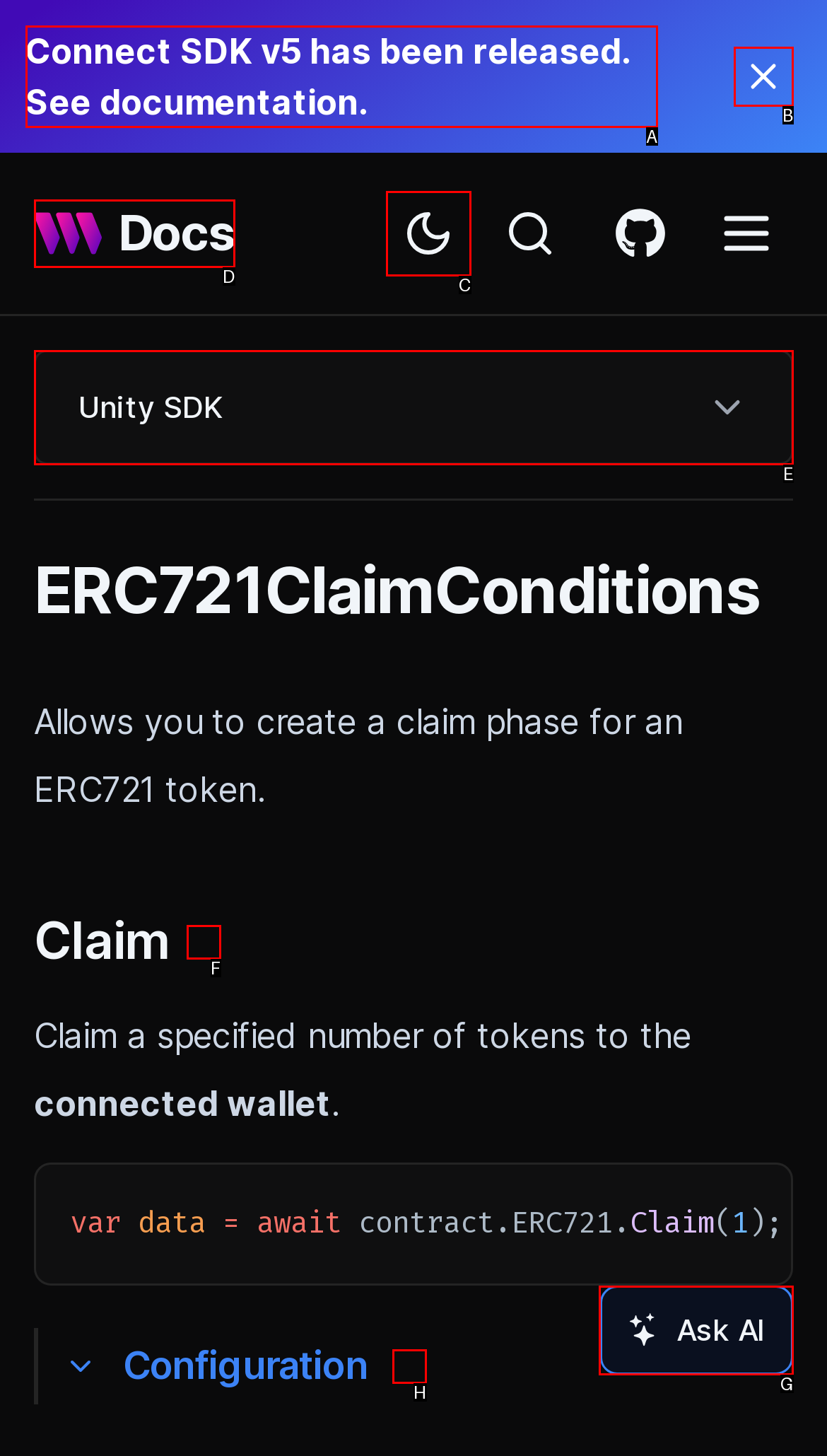Which lettered UI element aligns with this description: parent_node: Configuration
Provide your answer using the letter from the available choices.

H